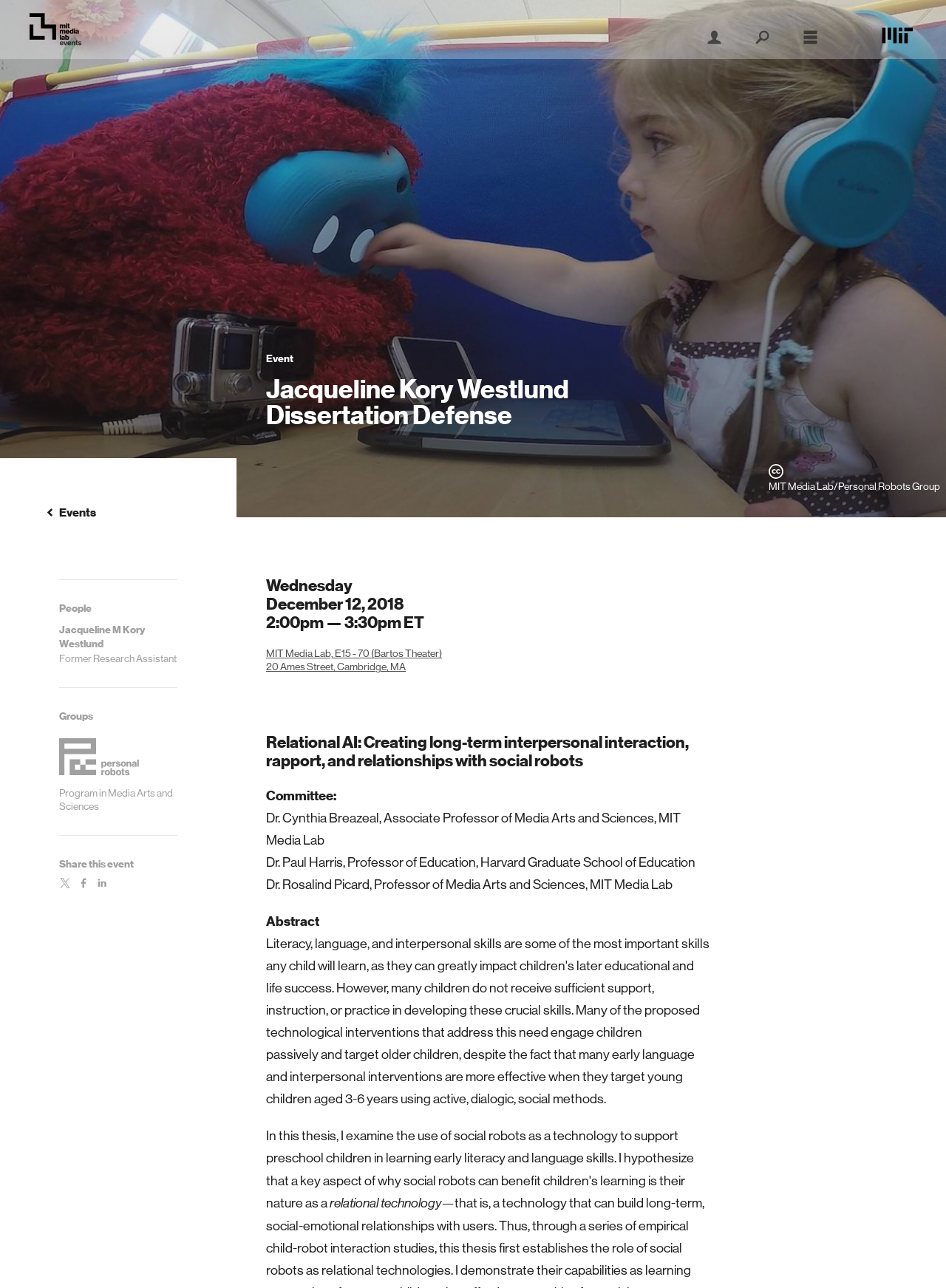Find the main header of the webpage and produce its text content.

Jacqueline Kory Westlund Dissertation Defense